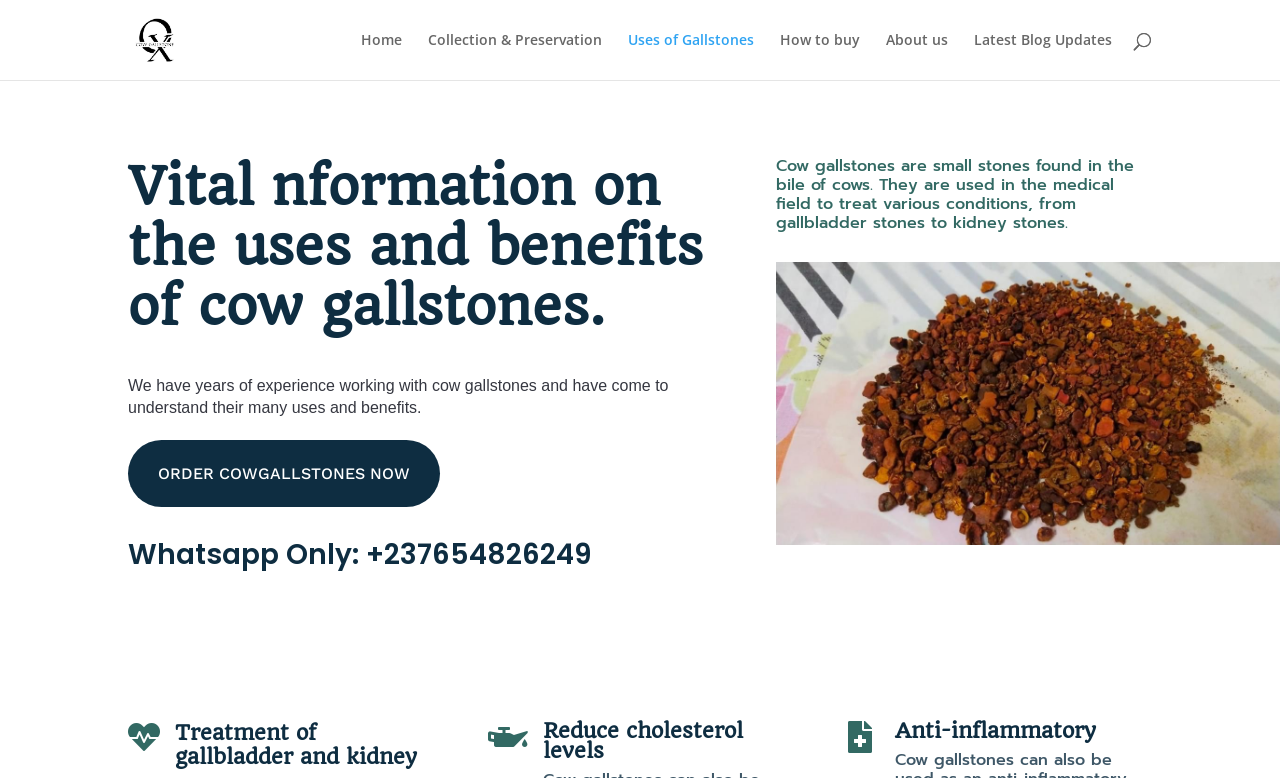What are cow gallstones used for?
Please answer the question with as much detail as possible using the screenshot.

According to the webpage, cow gallstones are used in the medical field to treat various conditions, from gallbladder stones to kidney stones.